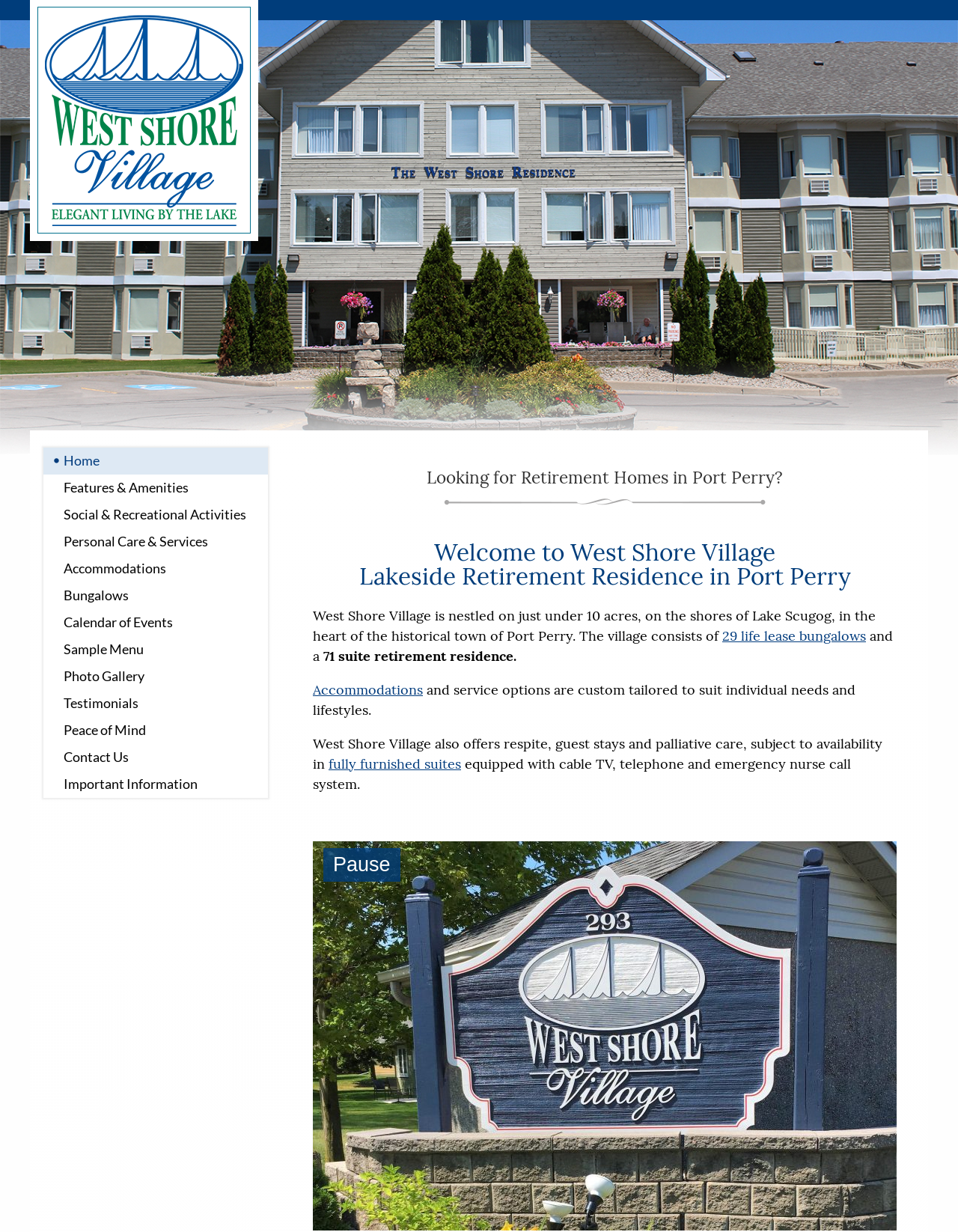Specify the bounding box coordinates of the region I need to click to perform the following instruction: "Learn more about 'Personal Care & Services'". The coordinates must be four float numbers in the range of 0 to 1, i.e., [left, top, right, bottom].

[0.045, 0.429, 0.28, 0.45]